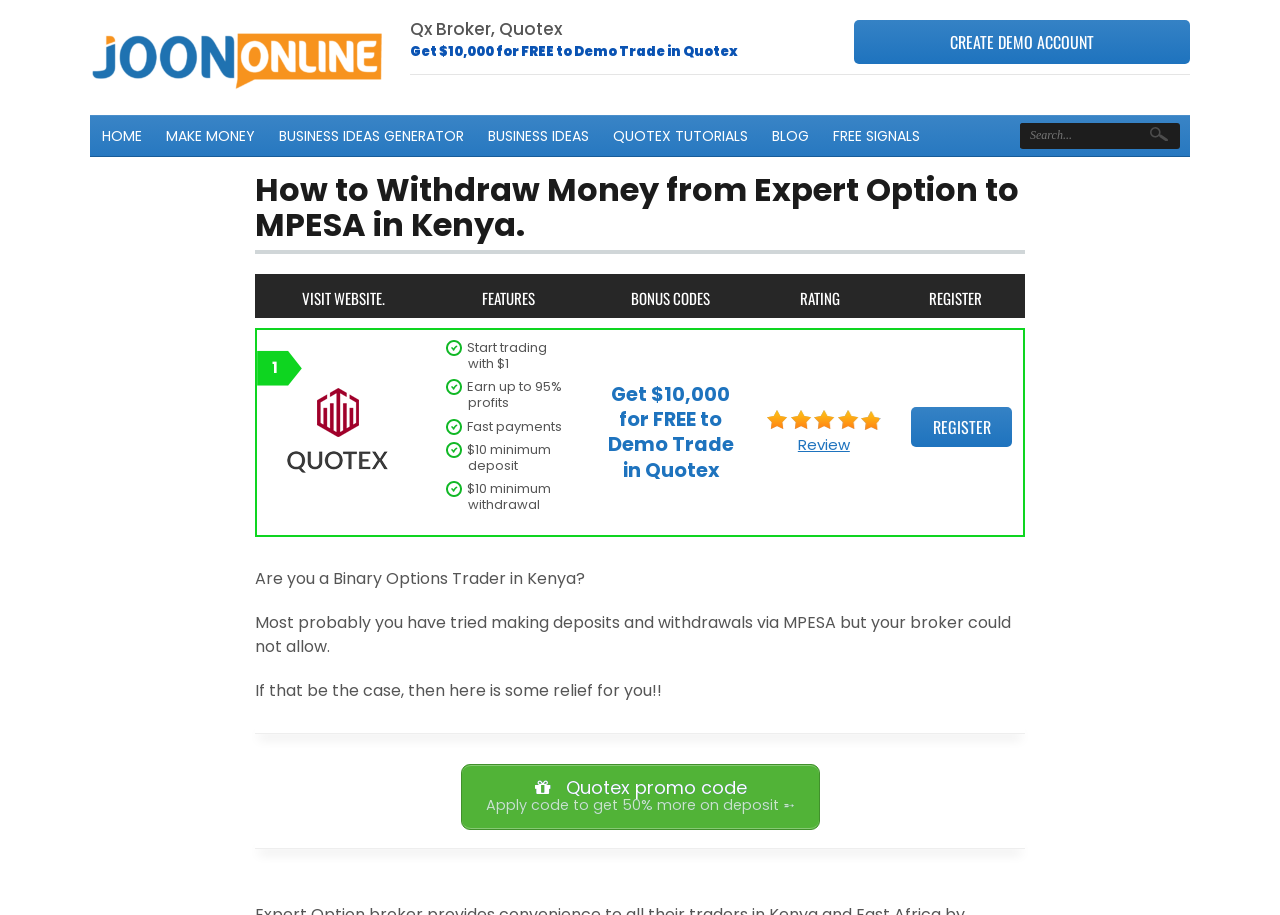Please determine and provide the text content of the webpage's heading.

How to Withdraw Money from Expert Option to MPESA in Kenya.